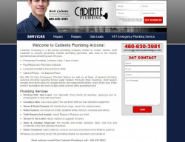With reference to the image, please provide a detailed answer to the following question: What is the contact number provided?

On the right side of the header, a contact number '480-630-3091' is provided, allowing potential clients to easily reach out for services.